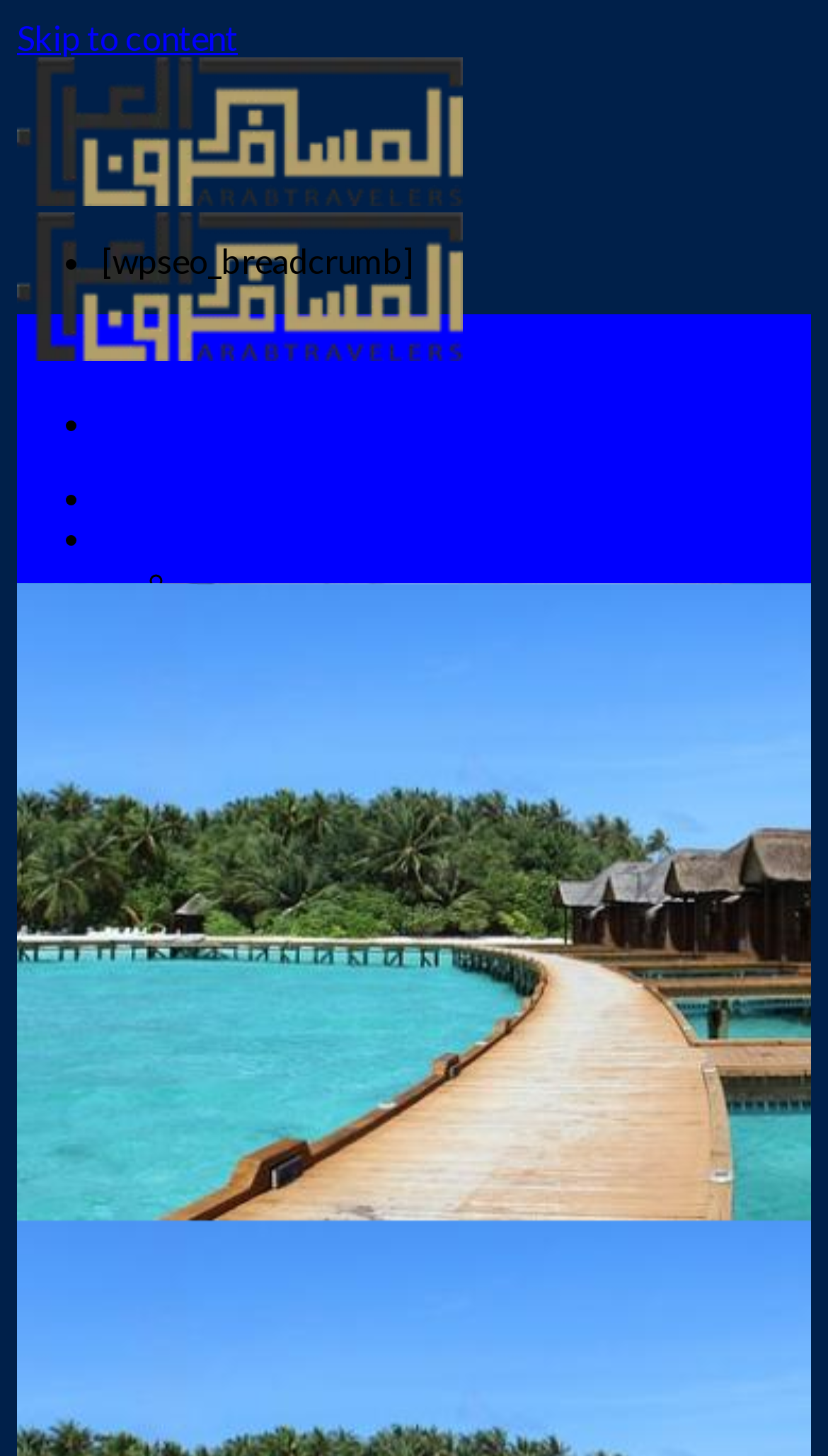Identify the bounding box coordinates of the region that needs to be clicked to carry out this instruction: "Click on Egypt". Provide these coordinates as four float numbers ranging from 0 to 1, i.e., [left, top, right, bottom].

[0.123, 0.354, 0.236, 0.382]